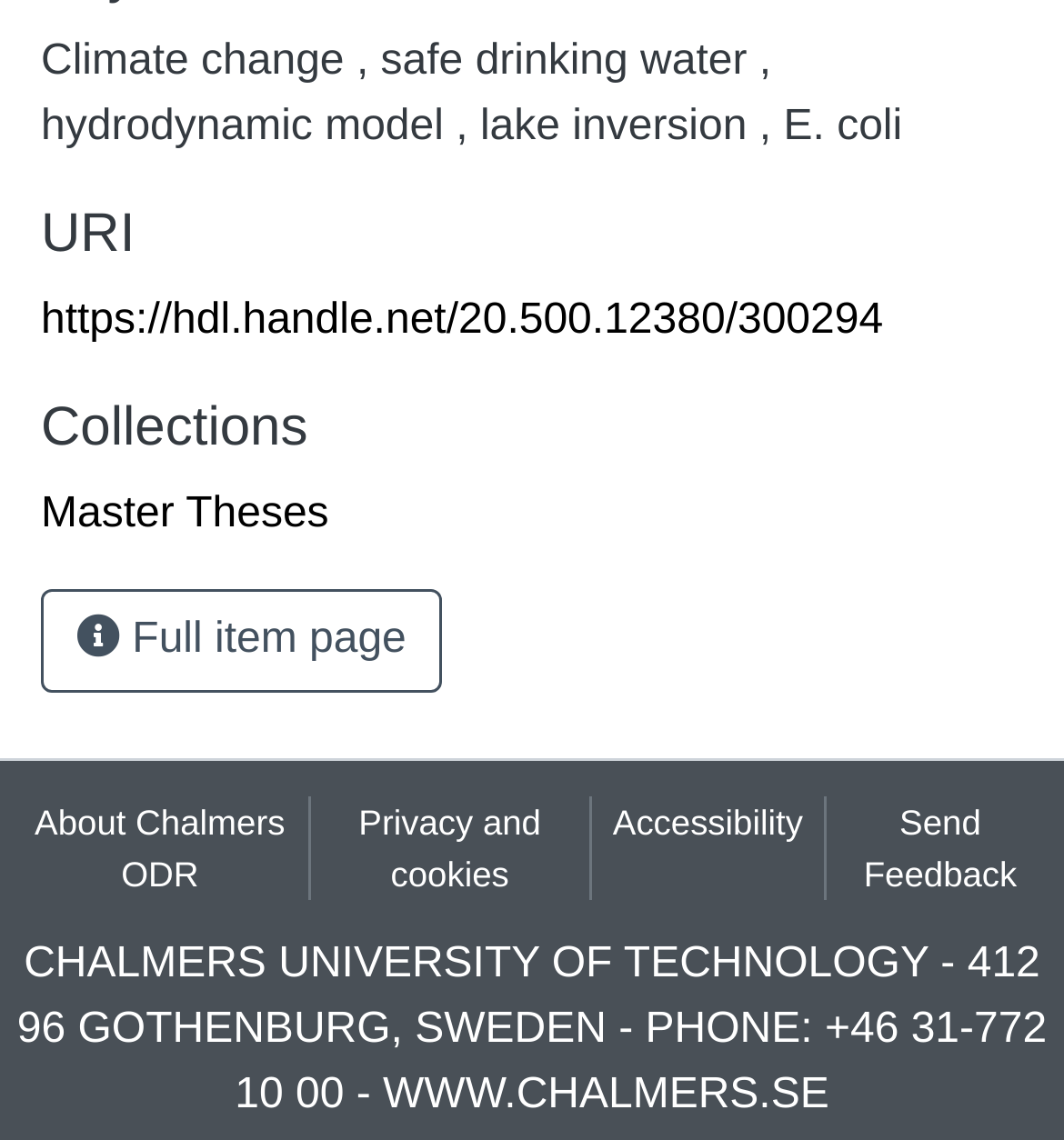Respond to the following question with a brief word or phrase:
What is the type of the research?

Master Theses